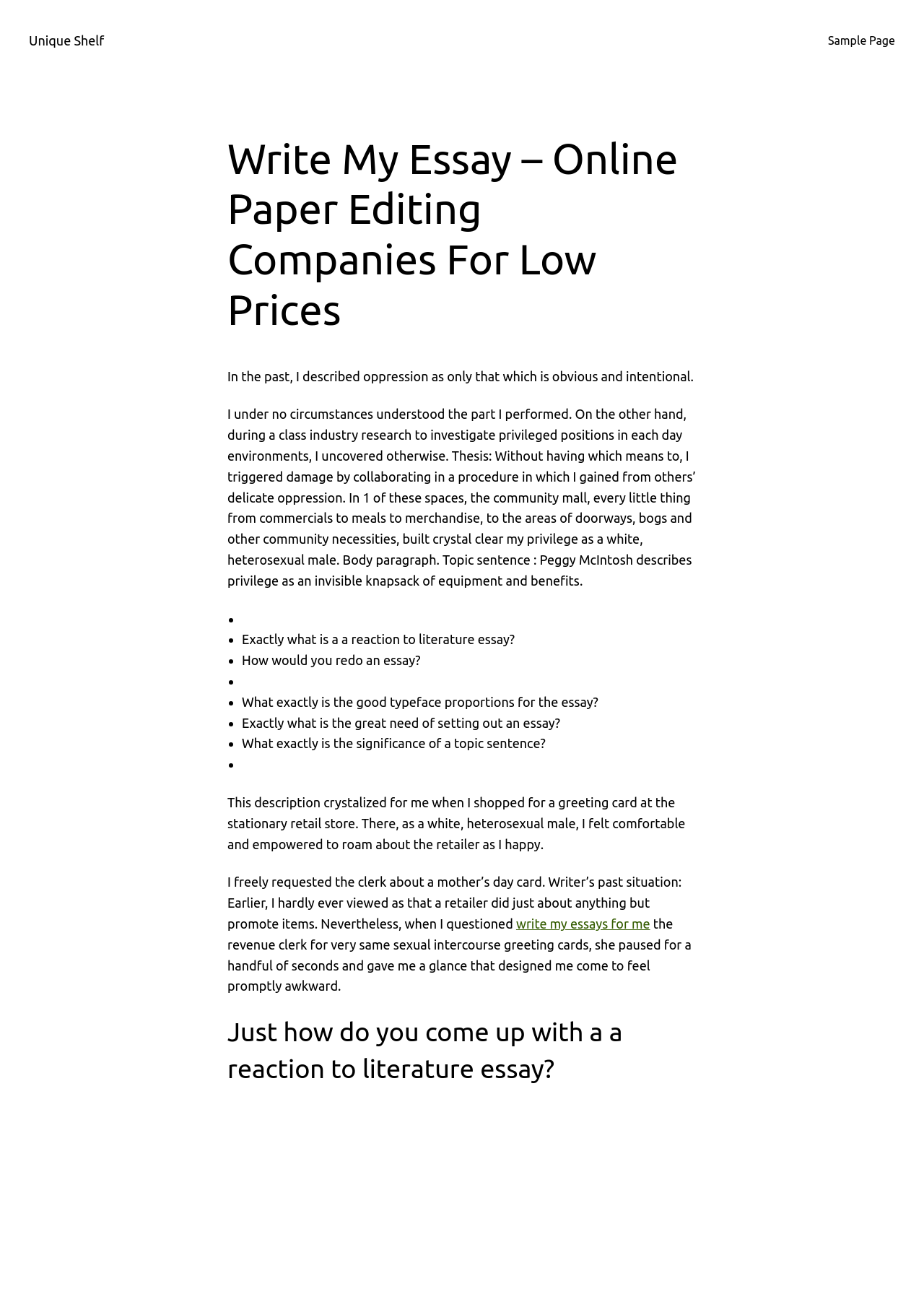Locate the bounding box of the user interface element based on this description: "write my essays for me".

[0.559, 0.708, 0.704, 0.719]